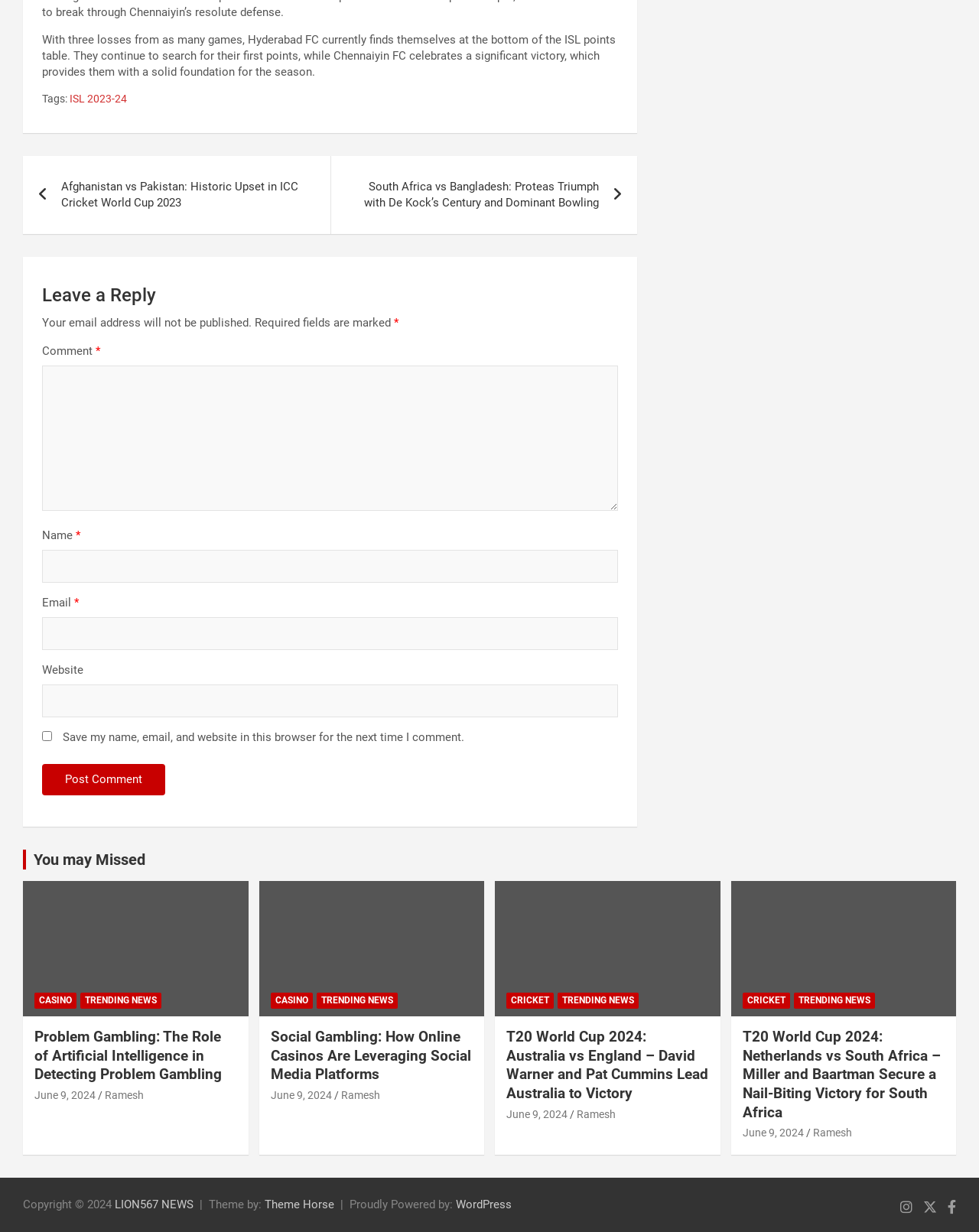Can you find the bounding box coordinates of the area I should click to execute the following instruction: "Post a reply"?

[0.043, 0.62, 0.169, 0.646]